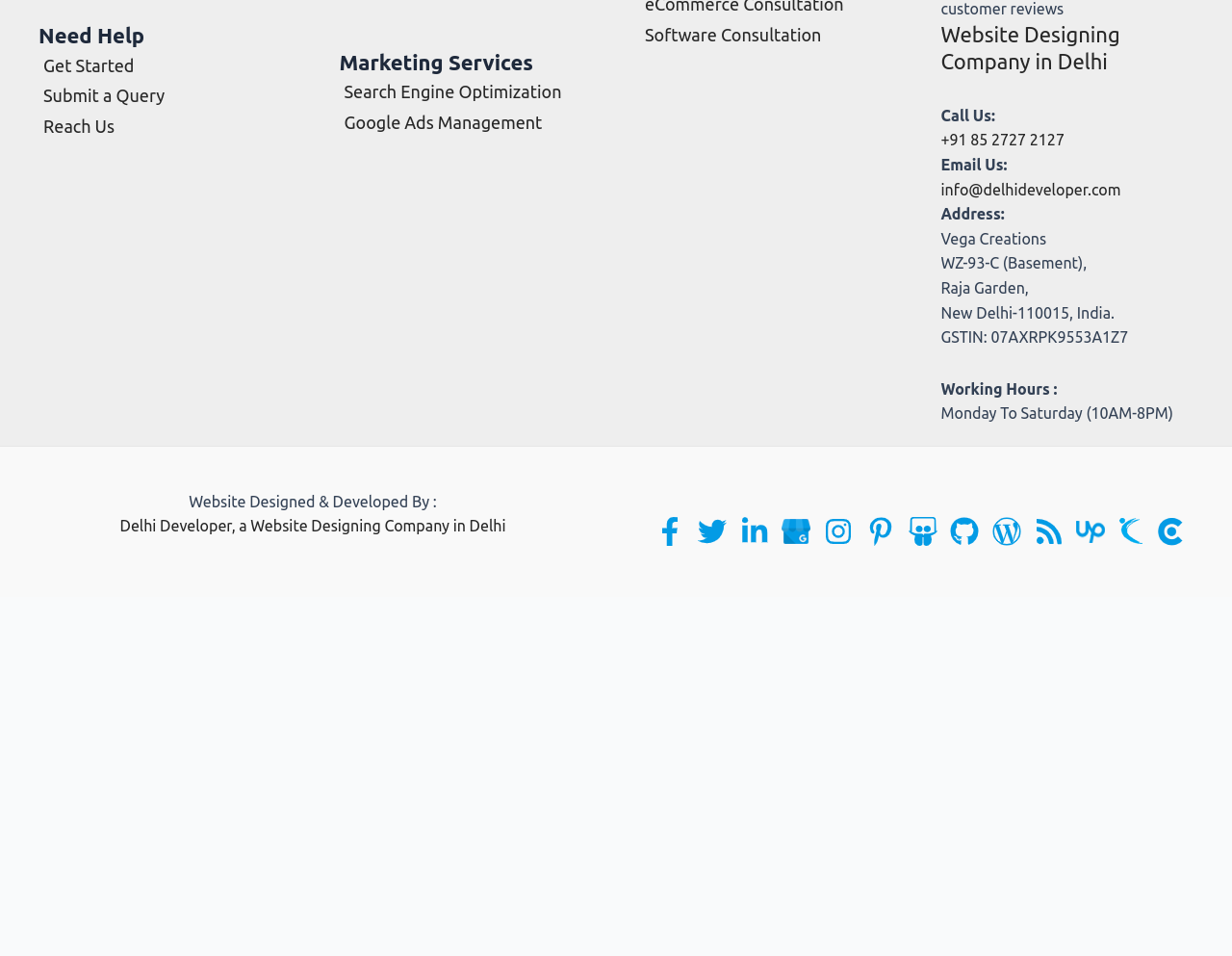Please give a succinct answer using a single word or phrase:
What is the GSTIN of the company?

07AXRPK9553A1Z7